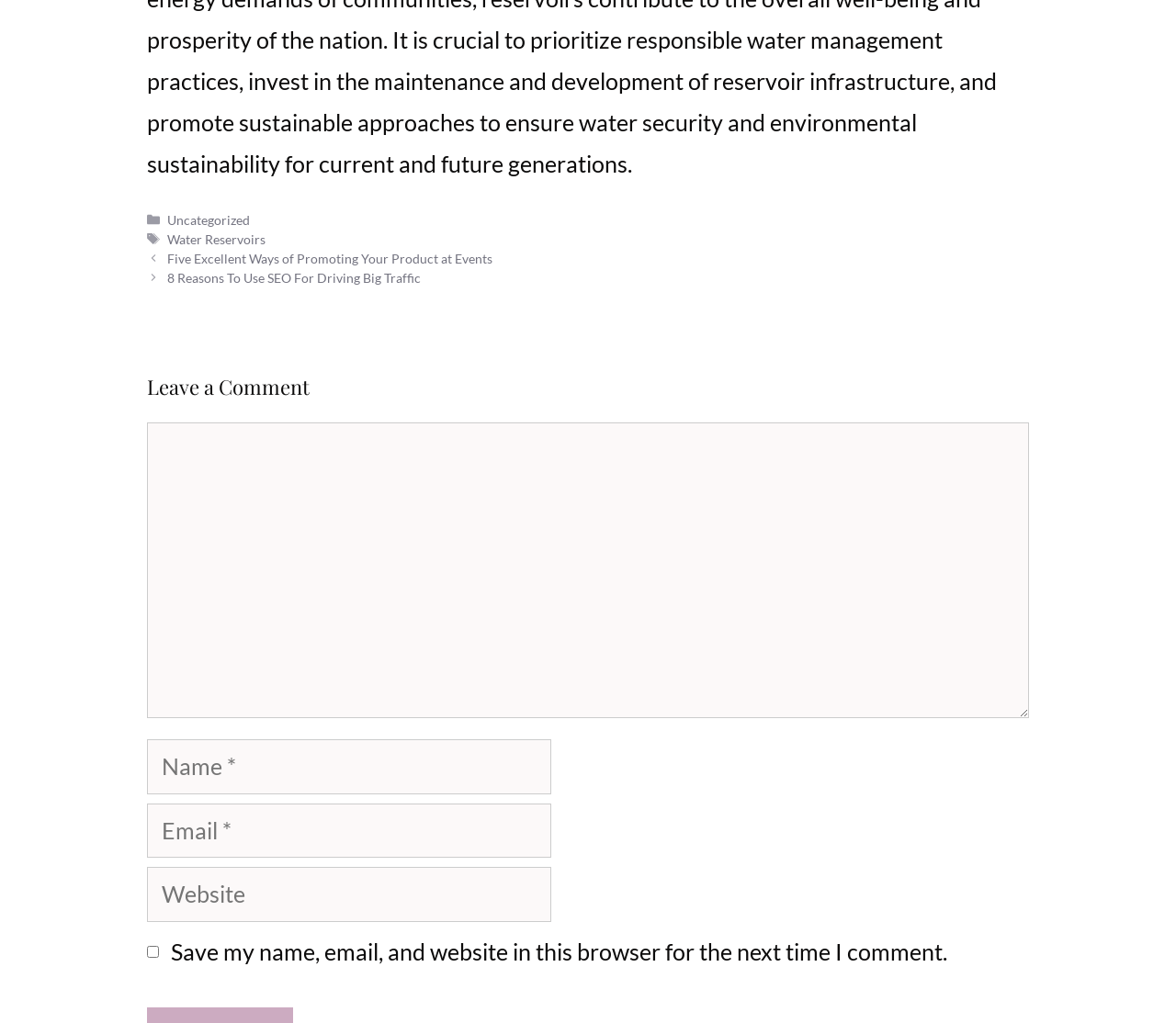Identify the bounding box coordinates for the UI element described as follows: "Water Reservoirs". Ensure the coordinates are four float numbers between 0 and 1, formatted as [left, top, right, bottom].

[0.142, 0.226, 0.226, 0.241]